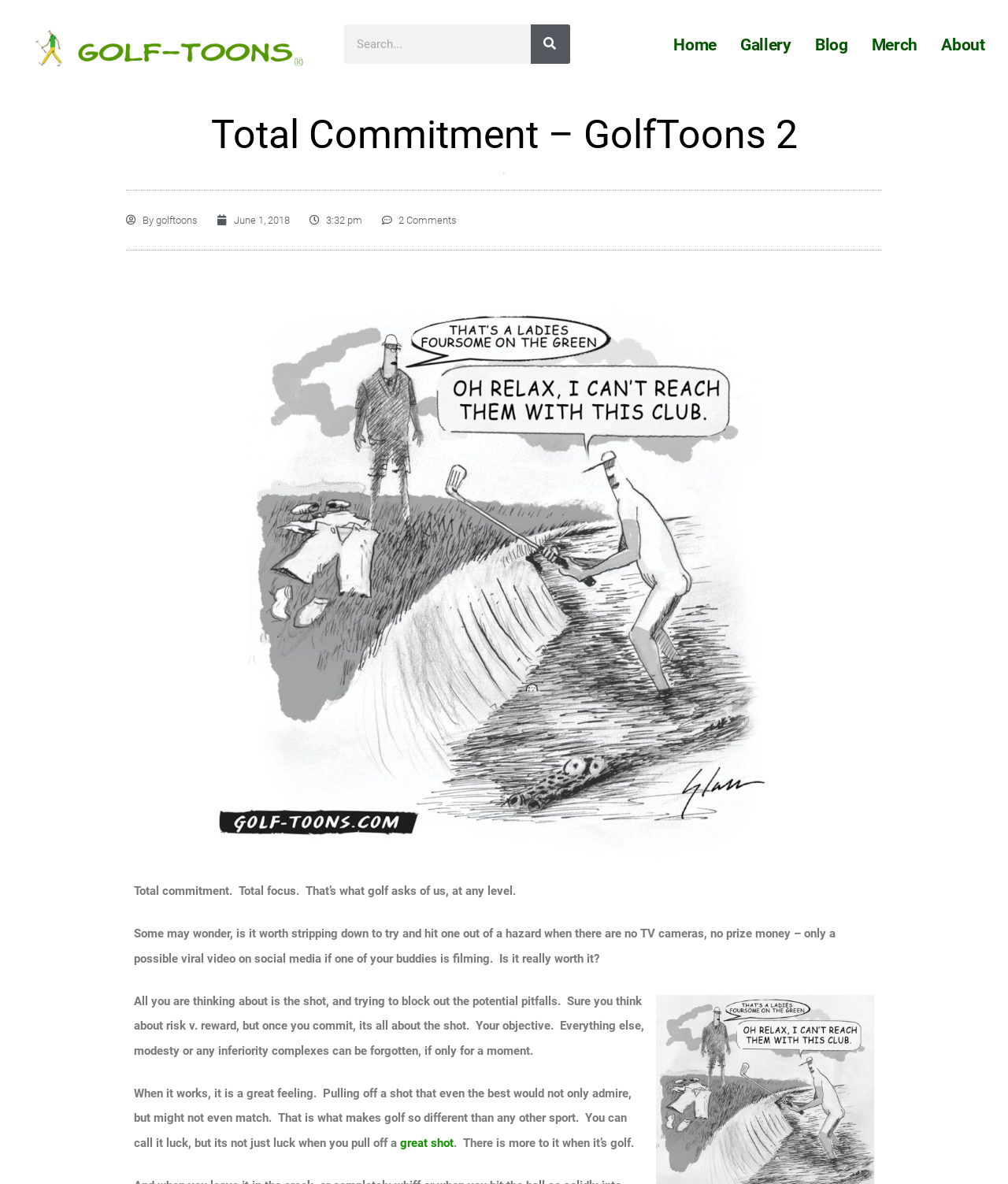What is the author of the original illustration?
Utilize the information in the image to give a detailed answer to the question.

The description of the image states that the original illustration is by Marty Glass of GolfToons, indicating that Marty Glass is the author of the original illustration.